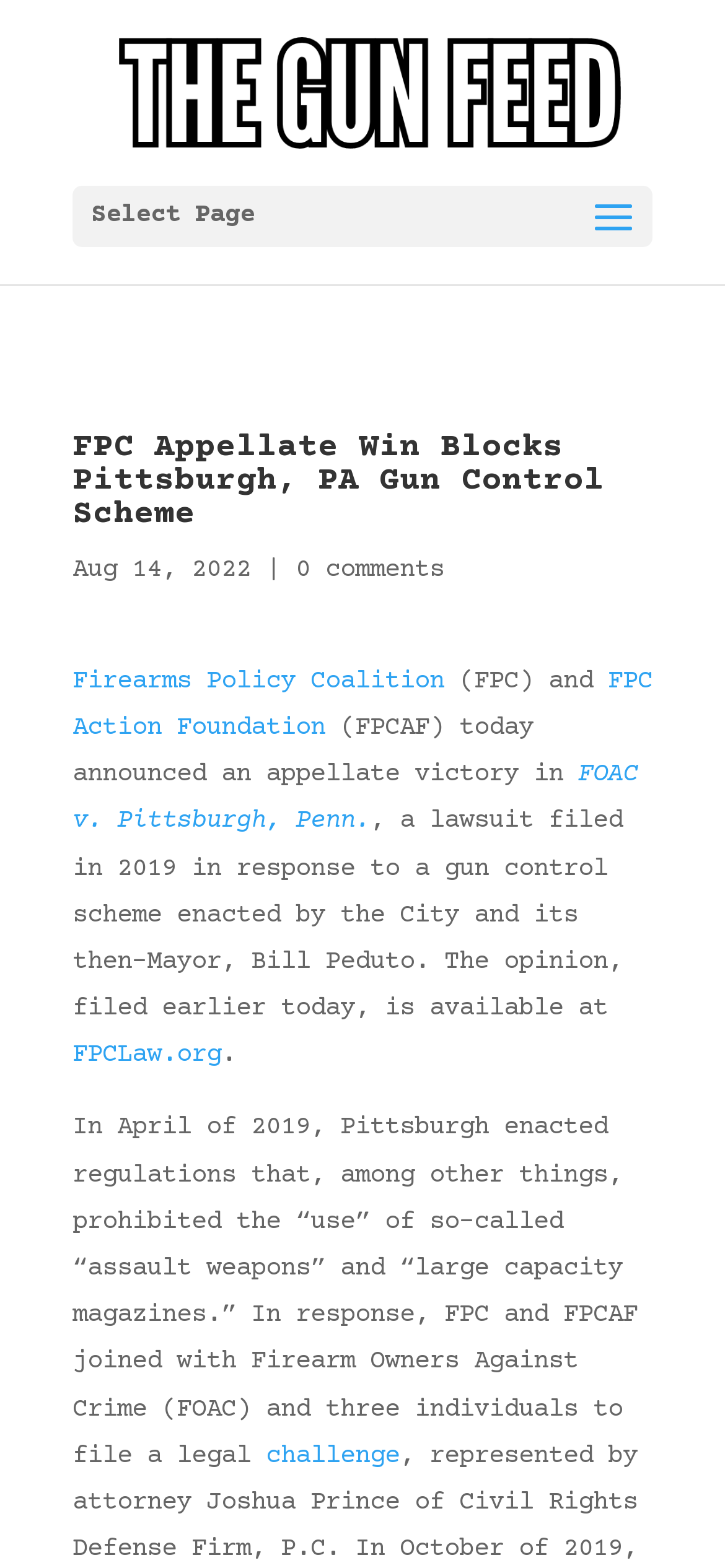What is the website where the opinion is available?
Give a thorough and detailed response to the question.

I found the website where the opinion is available by looking at the link element that says 'FPCLaw.org' which is located in the middle of the article.